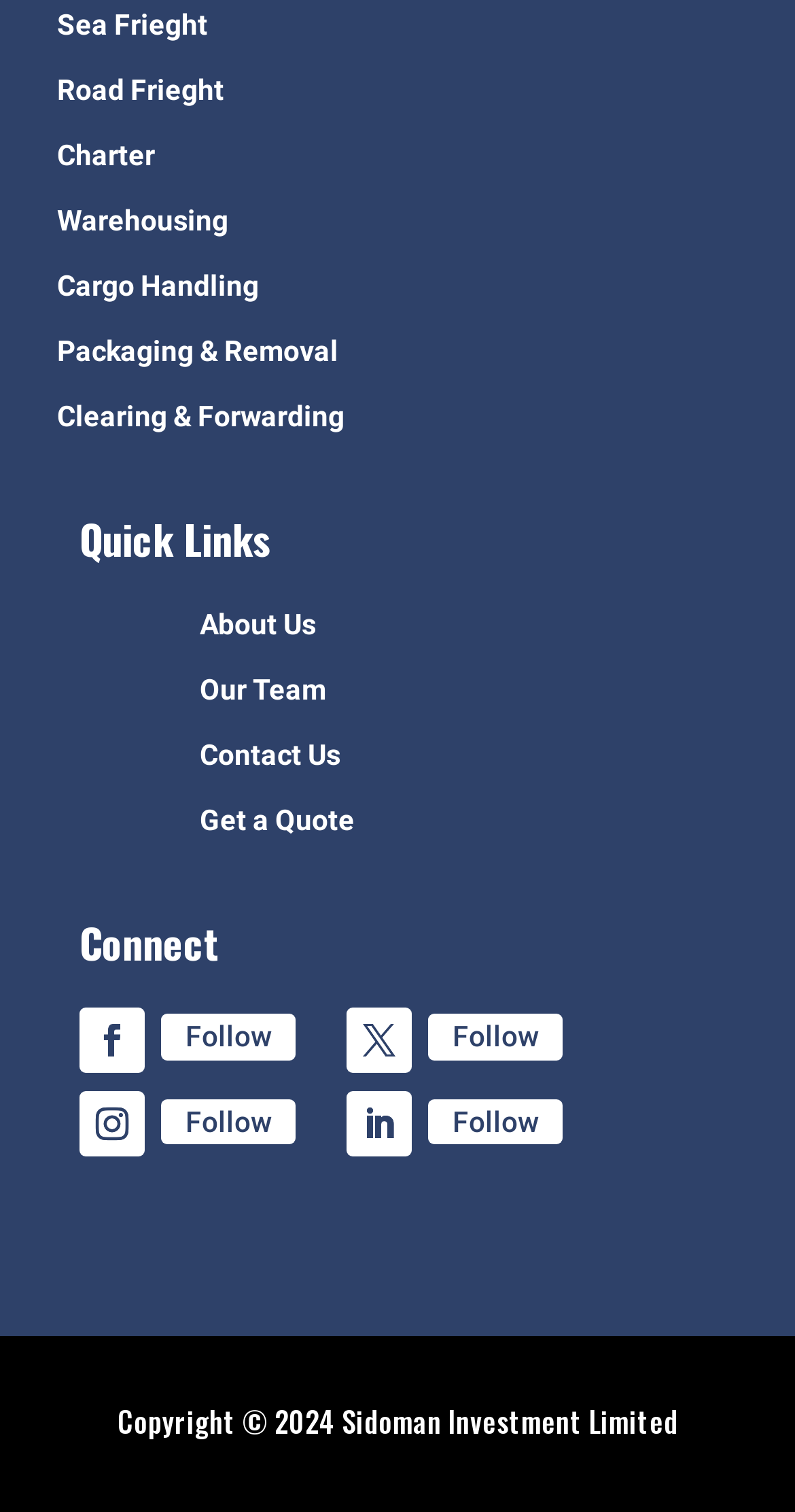What is the purpose of the 'Connect' section?
Use the screenshot to answer the question with a single word or phrase.

To connect with the company on social media